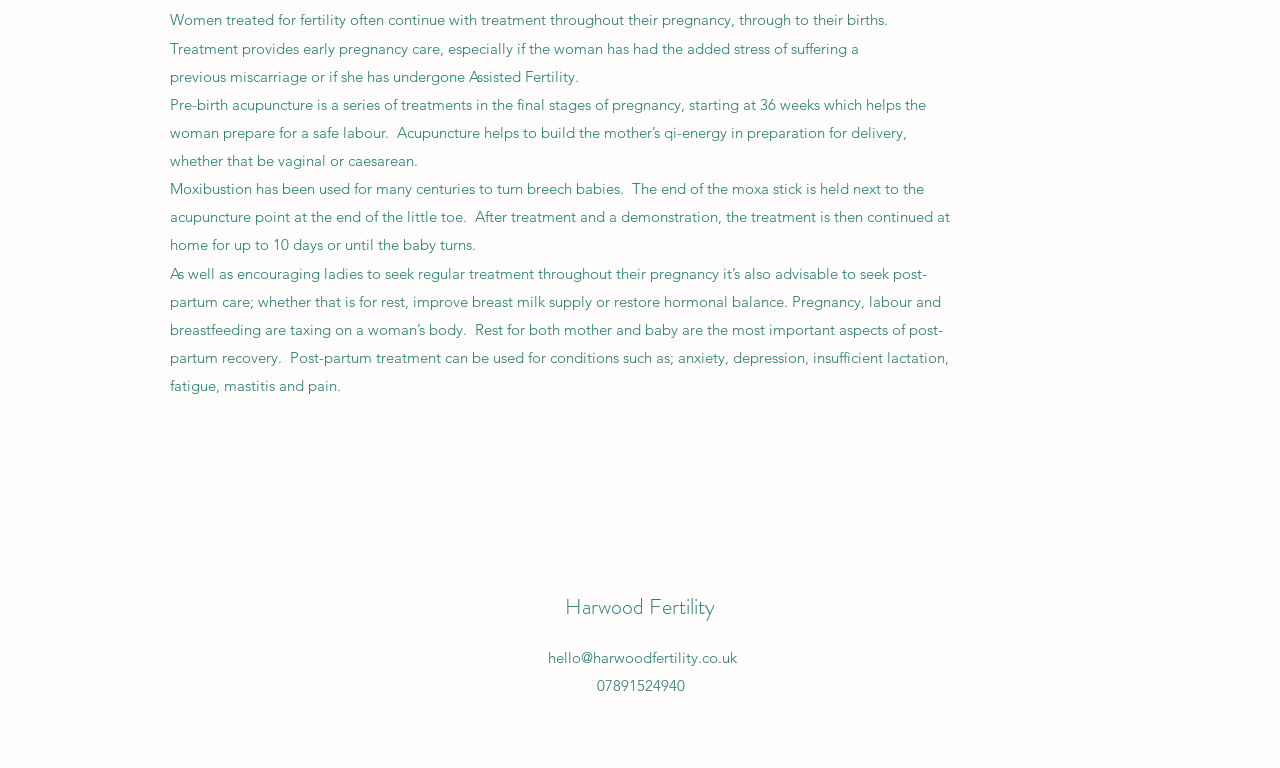Identify the bounding box of the UI element that matches this description: "Go to Top".

None